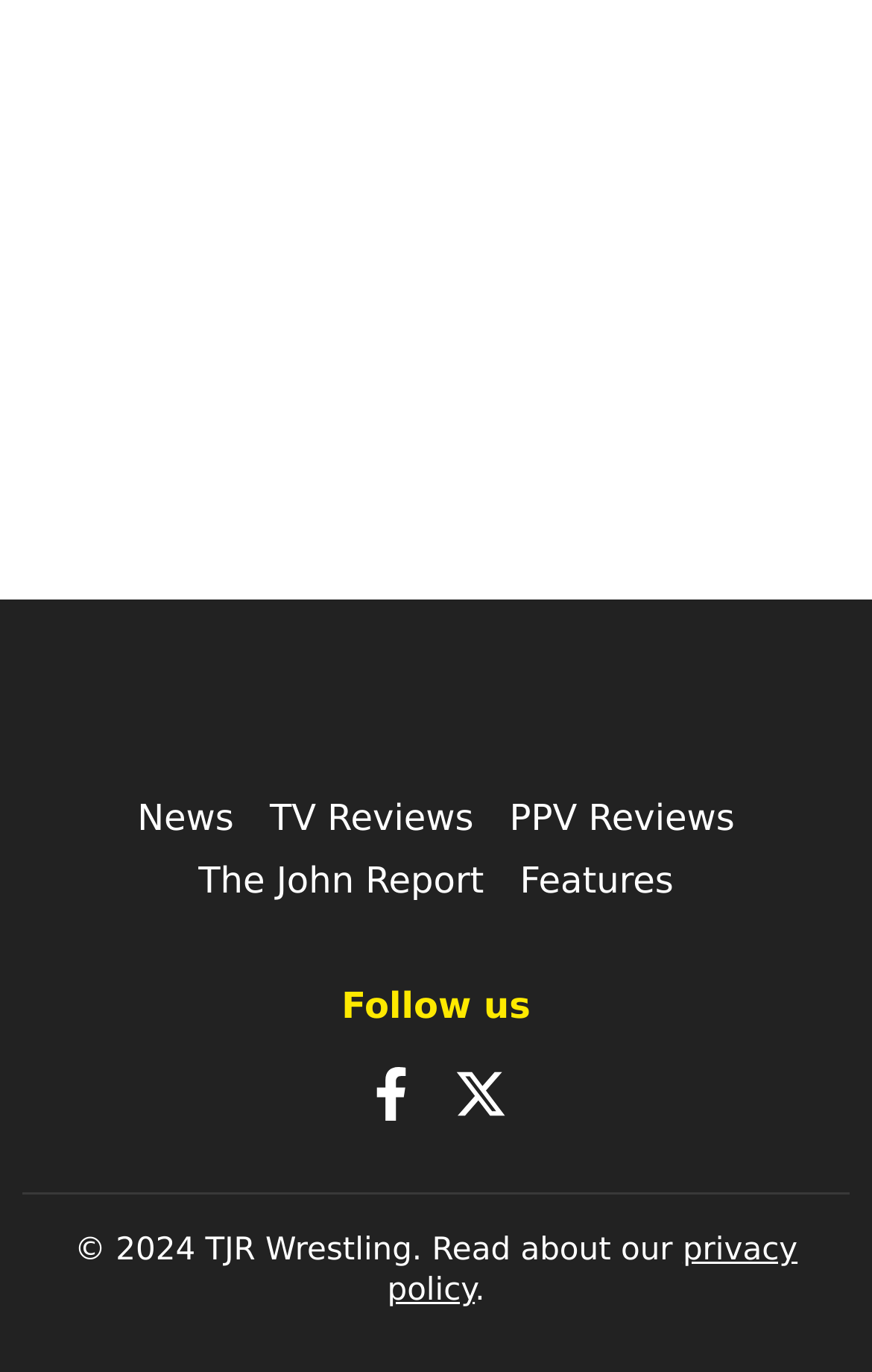What is the copyright year of this website?
Using the image as a reference, give a one-word or short phrase answer.

2024